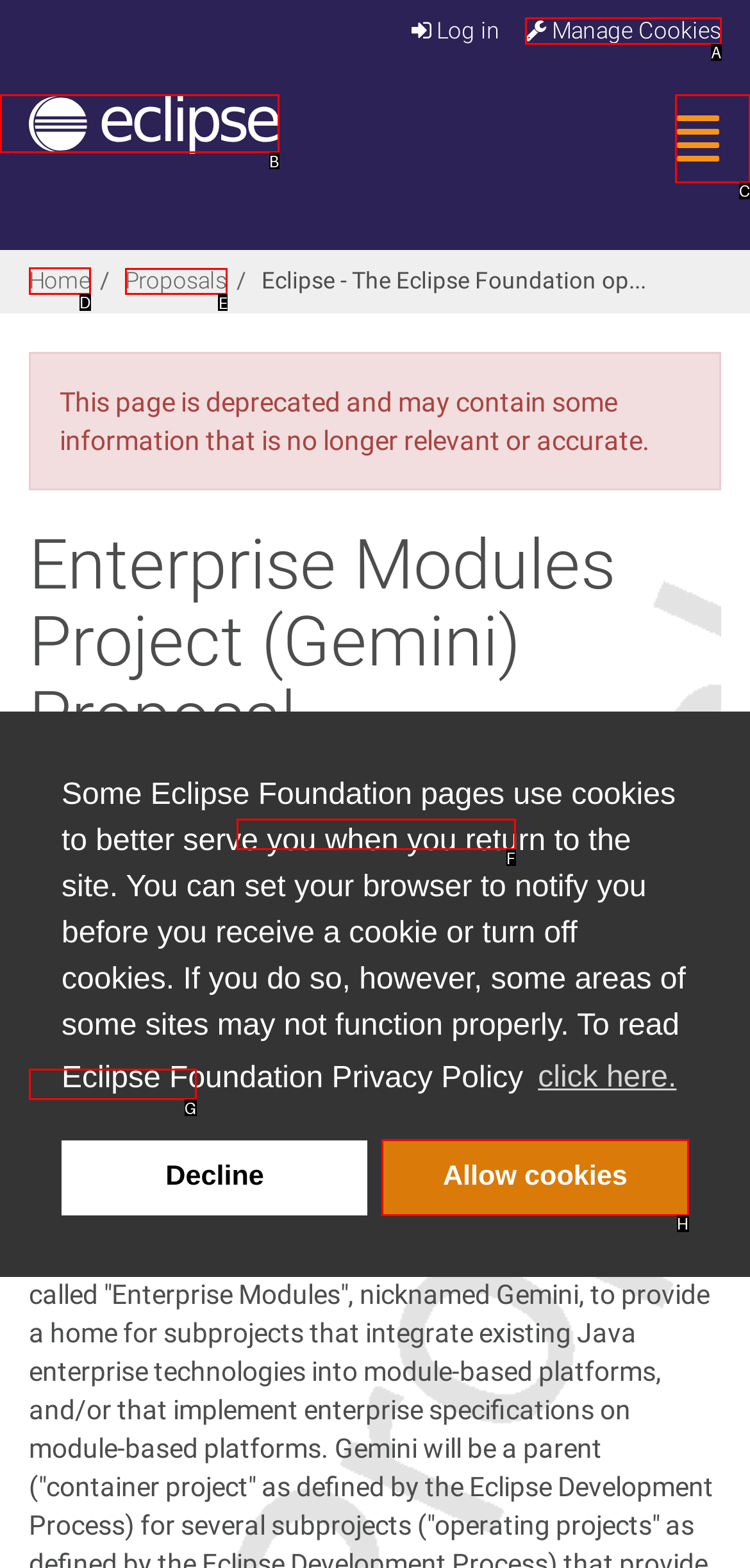Tell me which letter corresponds to the UI element that should be clicked to fulfill this instruction: Go to the Proposals page
Answer using the letter of the chosen option directly.

E